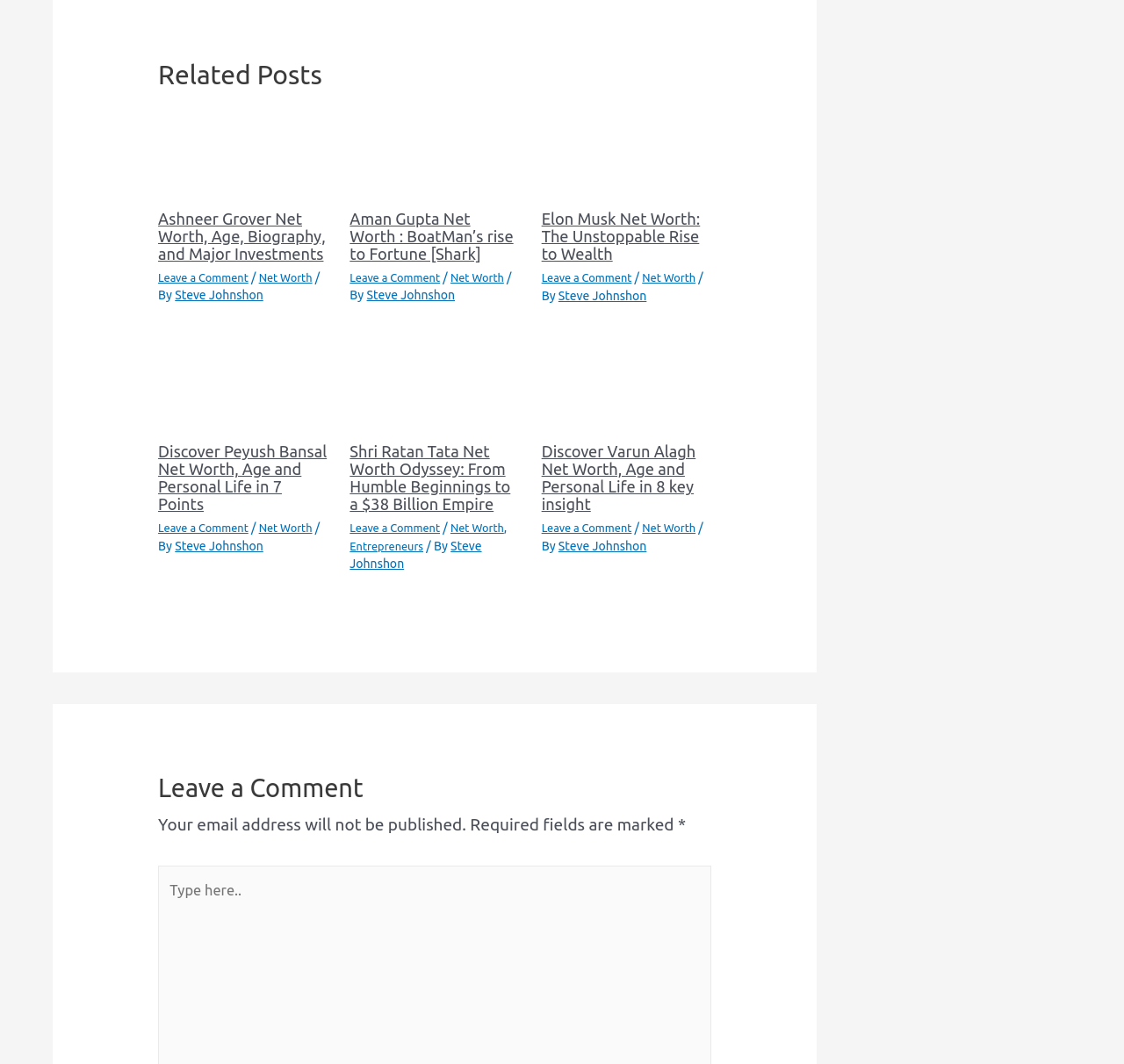Pinpoint the bounding box coordinates of the element you need to click to execute the following instruction: "Leave a comment on the Elon Musk's net worth article". The bounding box should be represented by four float numbers between 0 and 1, in the format [left, top, right, bottom].

[0.482, 0.279, 0.57, 0.292]